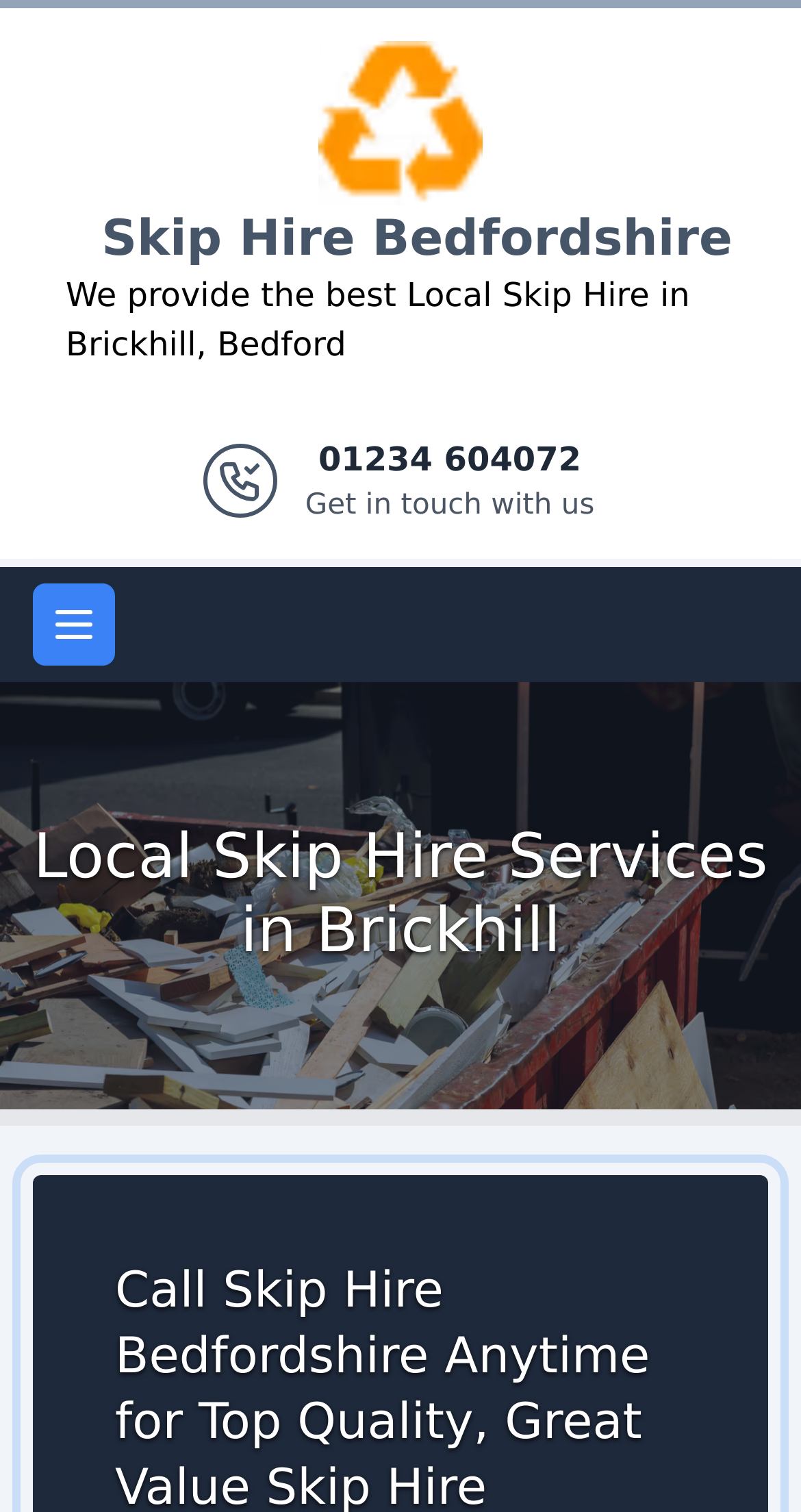Is the main menu expanded?
Answer the question in a detailed and comprehensive manner.

I found the answer by looking at the button element with the text 'Open main menu' which has an attribute 'expanded' set to 'False'.